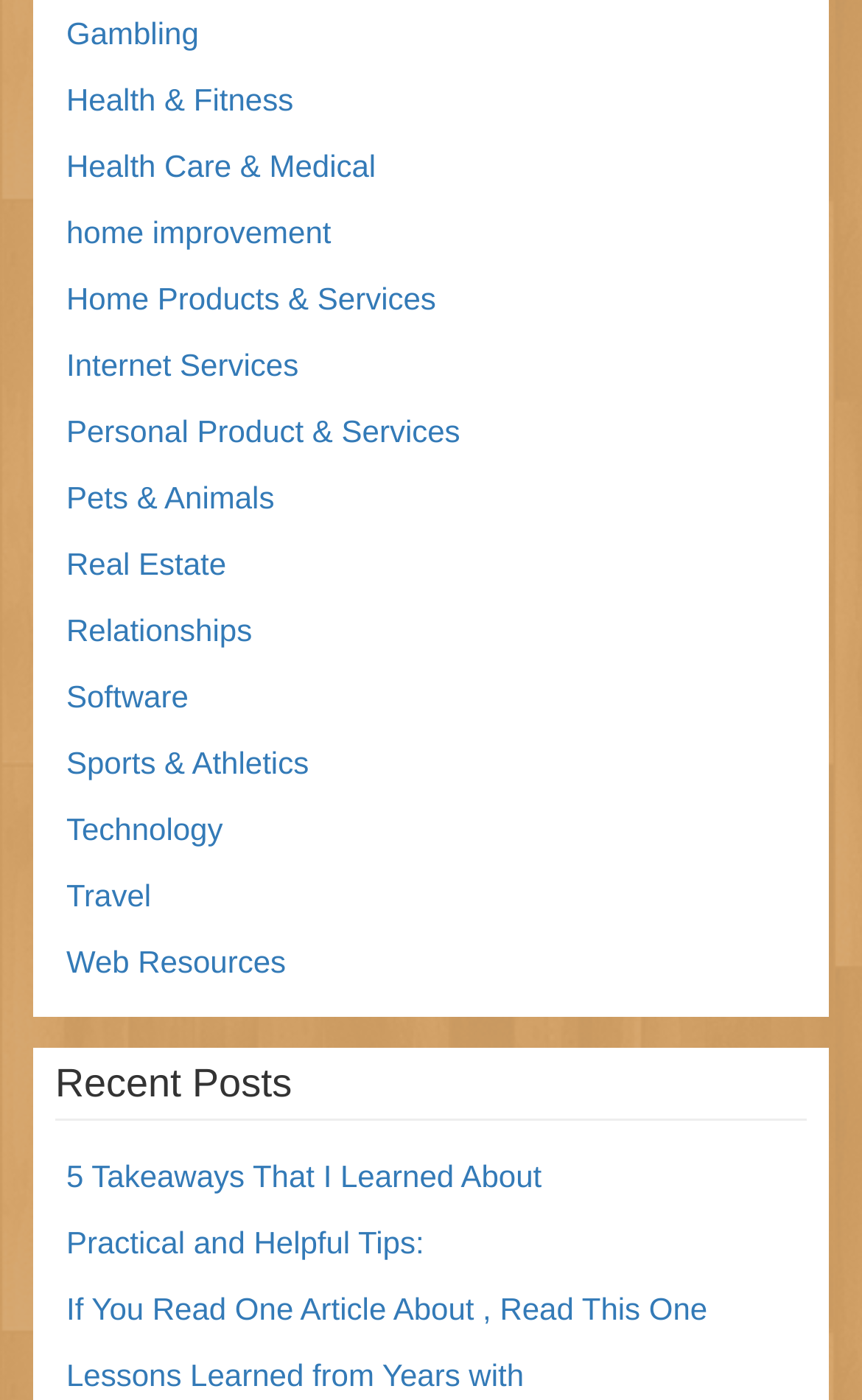What is the last category listed on the webpage?
Please respond to the question with a detailed and thorough explanation.

The last category listed on the webpage is 'Web Resources', which is presented as a link at the bottom of the webpage.